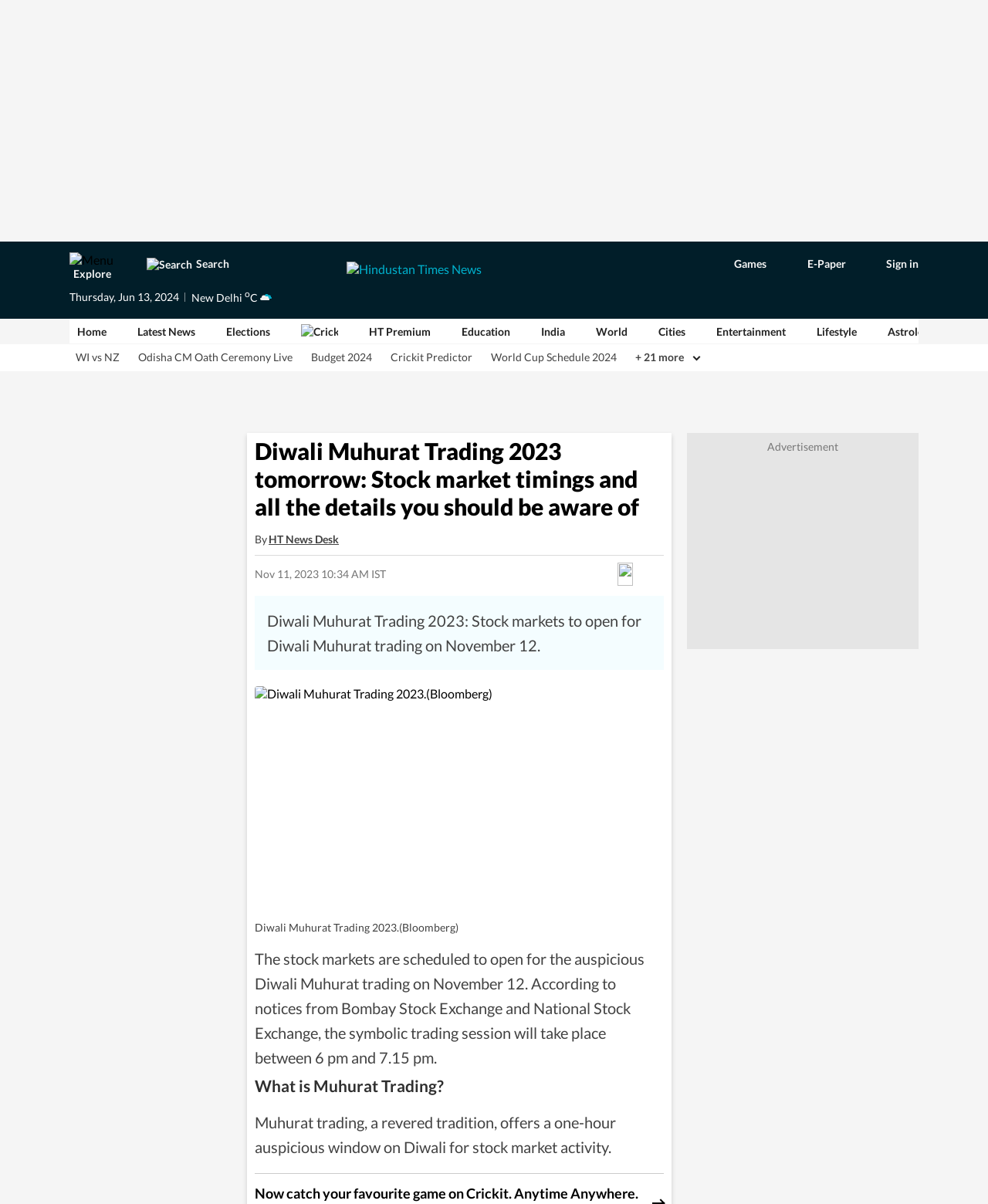Find the bounding box coordinates of the clickable element required to execute the following instruction: "Share on Facebook". Provide the coordinates as four float numbers between 0 and 1, i.e., [left, top, right, bottom].

[0.475, 0.465, 0.502, 0.488]